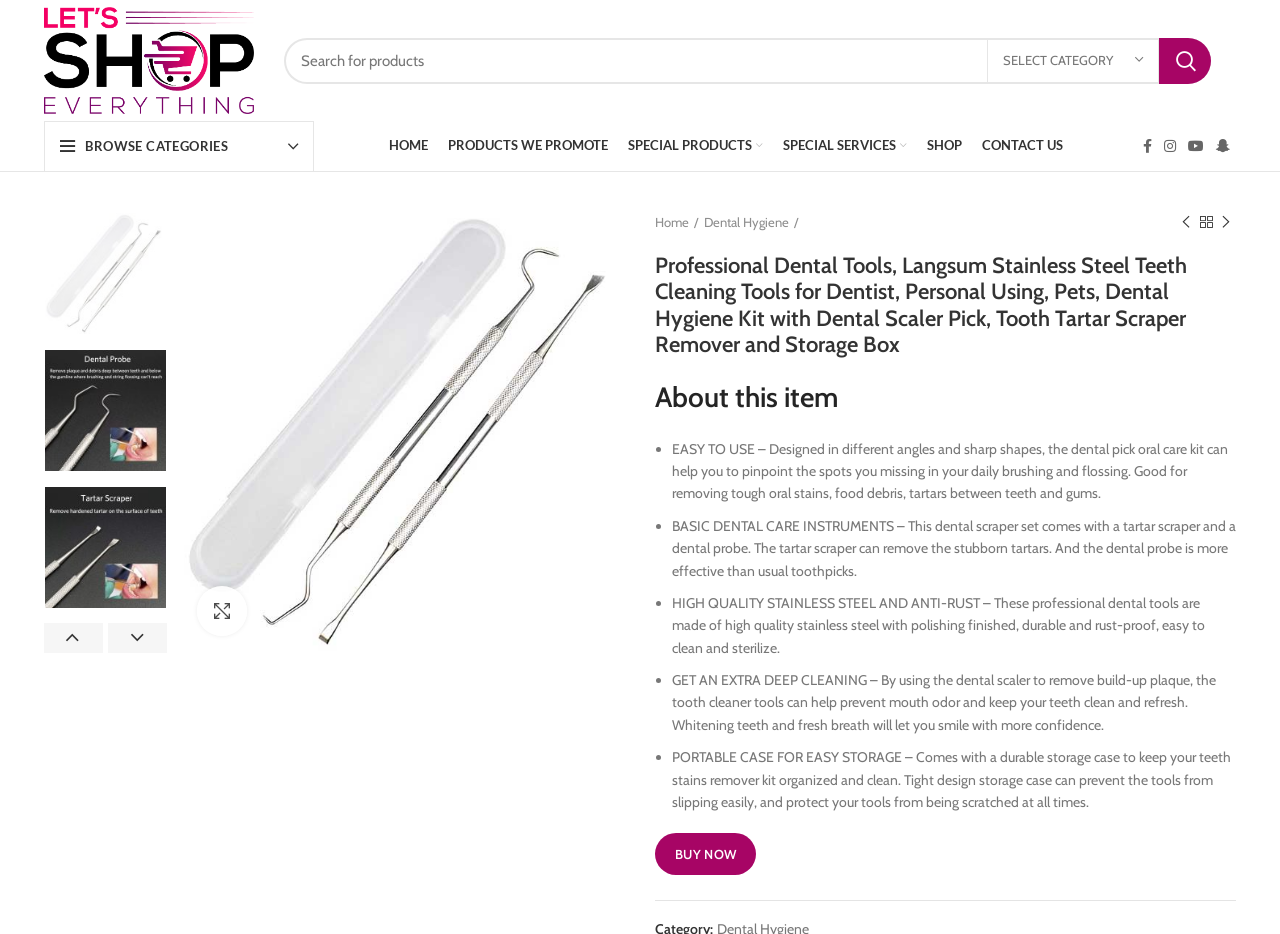Identify the bounding box for the given UI element using the description provided. Coordinates should be in the format (top-left x, top-left y, bottom-right x, bottom-right y) and must be between 0 and 1. Here is the description: Home

[0.296, 0.135, 0.342, 0.178]